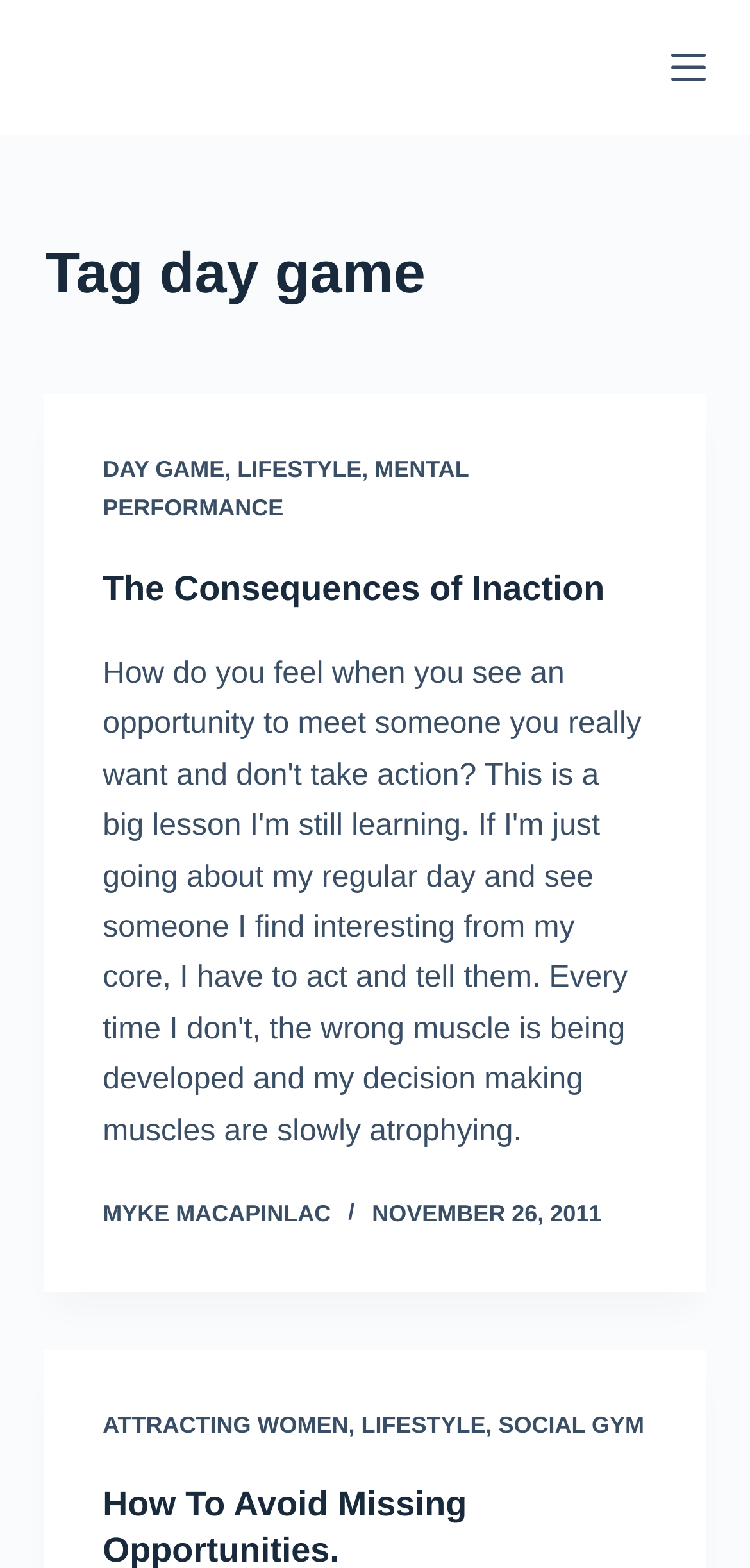Kindly provide the bounding box coordinates of the section you need to click on to fulfill the given instruction: "read the article about The Consequences of Inaction".

[0.137, 0.361, 0.863, 0.39]